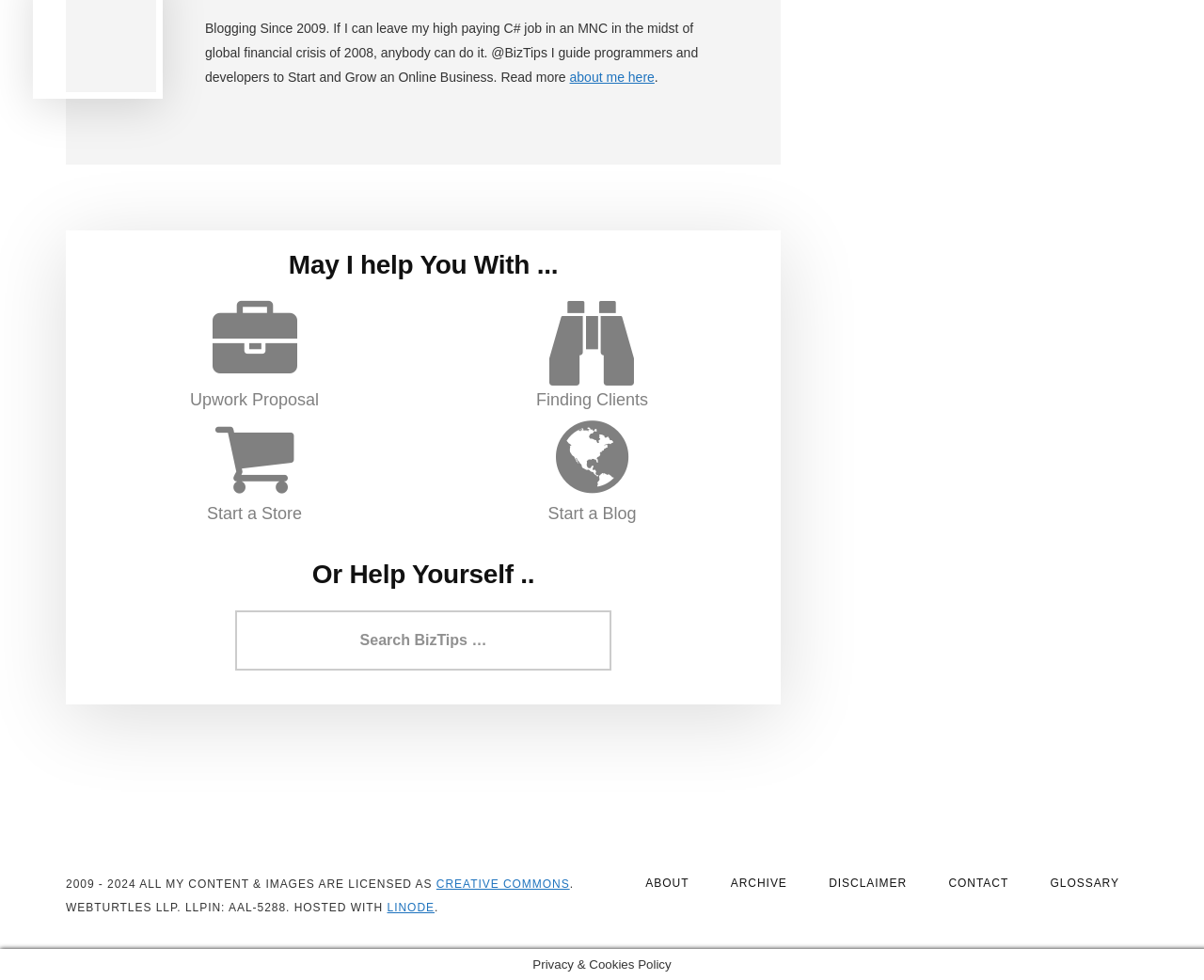Identify the bounding box coordinates for the element you need to click to achieve the following task: "contact the author". The coordinates must be four float values ranging from 0 to 1, formatted as [left, top, right, bottom].

[0.772, 0.891, 0.853, 0.911]